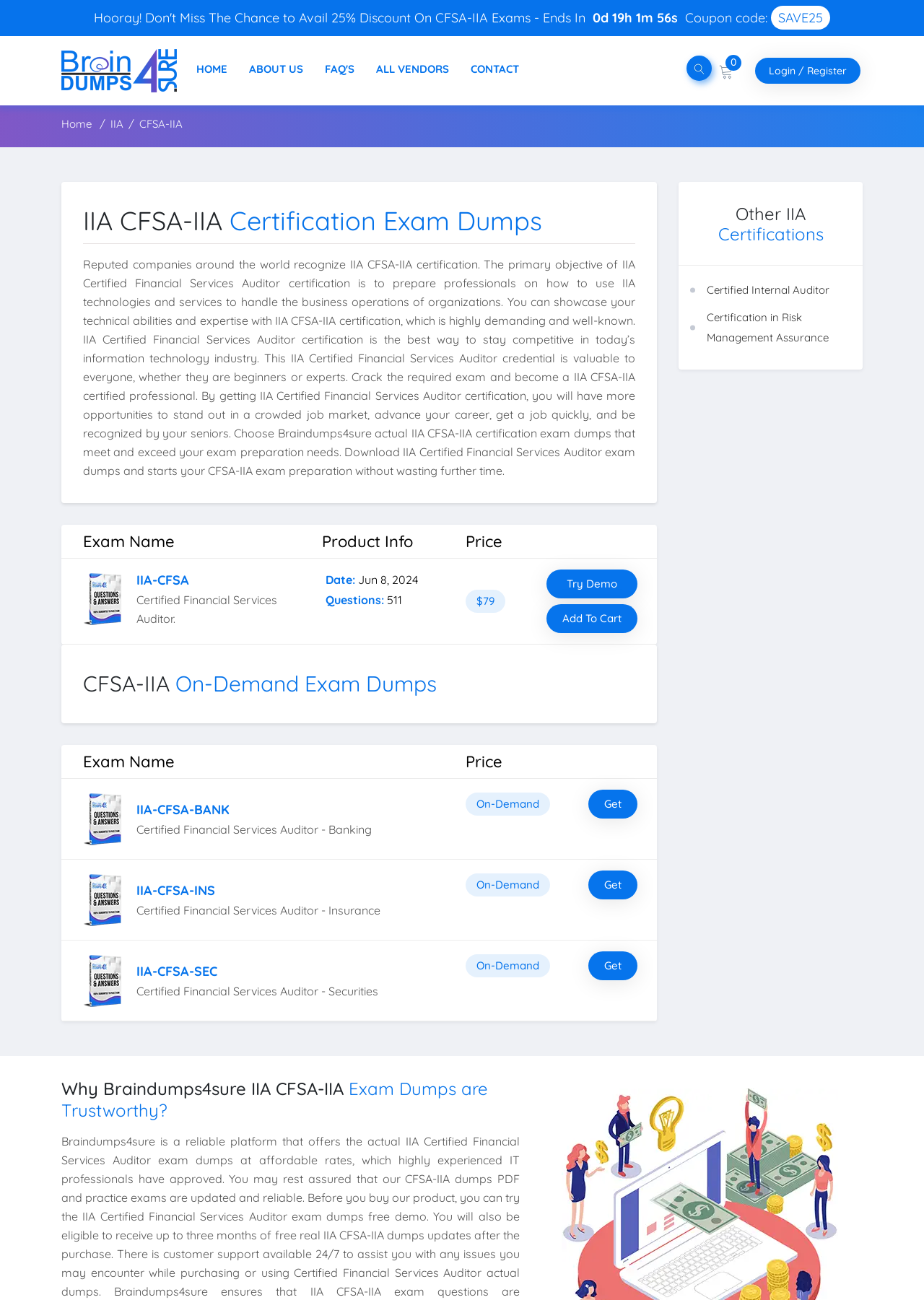What is the primary objective of IIA Certified Financial Services Auditor certification?
Please provide a detailed answer to the question.

The primary objective of IIA Certified Financial Services Auditor certification is mentioned in the text 'The primary objective of IIA Certified Financial Services Auditor certification is to prepare professionals on how to use IIA technologies and services to handle the business operations of organizations.'